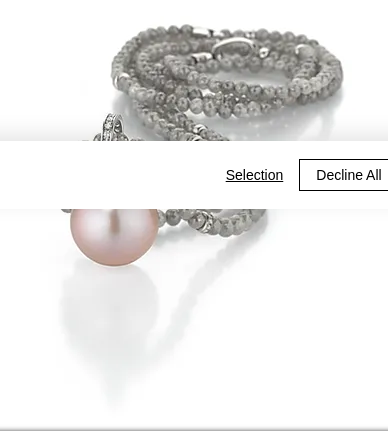Craft a thorough explanation of what is depicted in the image.

The image showcases a stunning piece of jewelry featuring Ming cultured pearls, known for their unique color spectrum that includes delicate feminine shades of pink and rose. This particular necklace or strand highlights a prominent, lustrous pearl in a soft pink hue, complemented by a delicate chain made of smaller, sparkling stones, enhancing the overall elegance. The combination of these elements exemplifies the exquisite craftsmanship and radiance associated with Gellner's collections, emphasizing their commitment to quality and beauty. The intricate design is not only a testament to modern pearl innovations but also captures the essence of luxury and sophistication that defines contemporary jewelry.